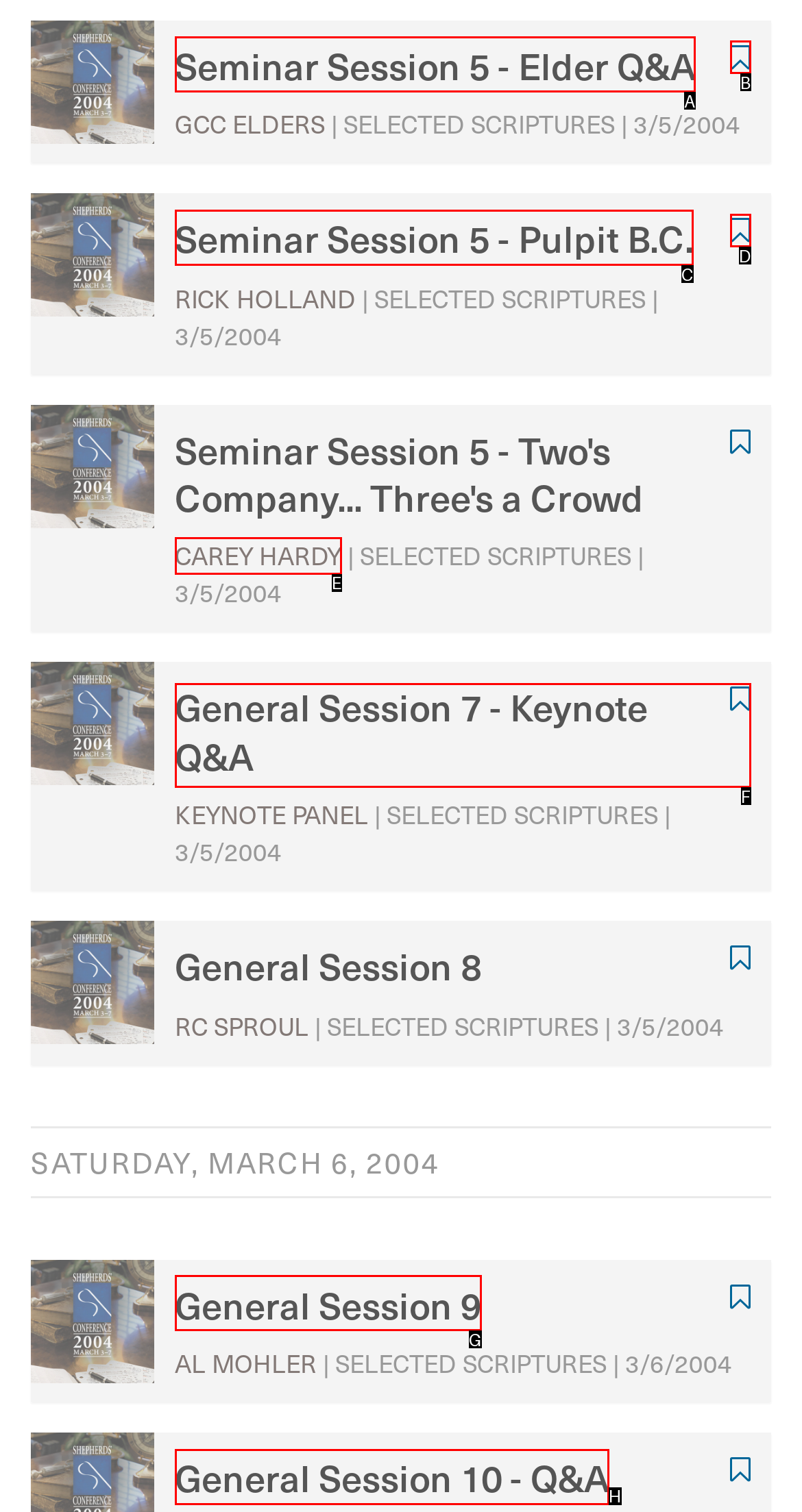From the given options, indicate the letter that corresponds to the action needed to complete this task: Read General Session 7 - Keynote Q&A. Respond with only the letter.

F